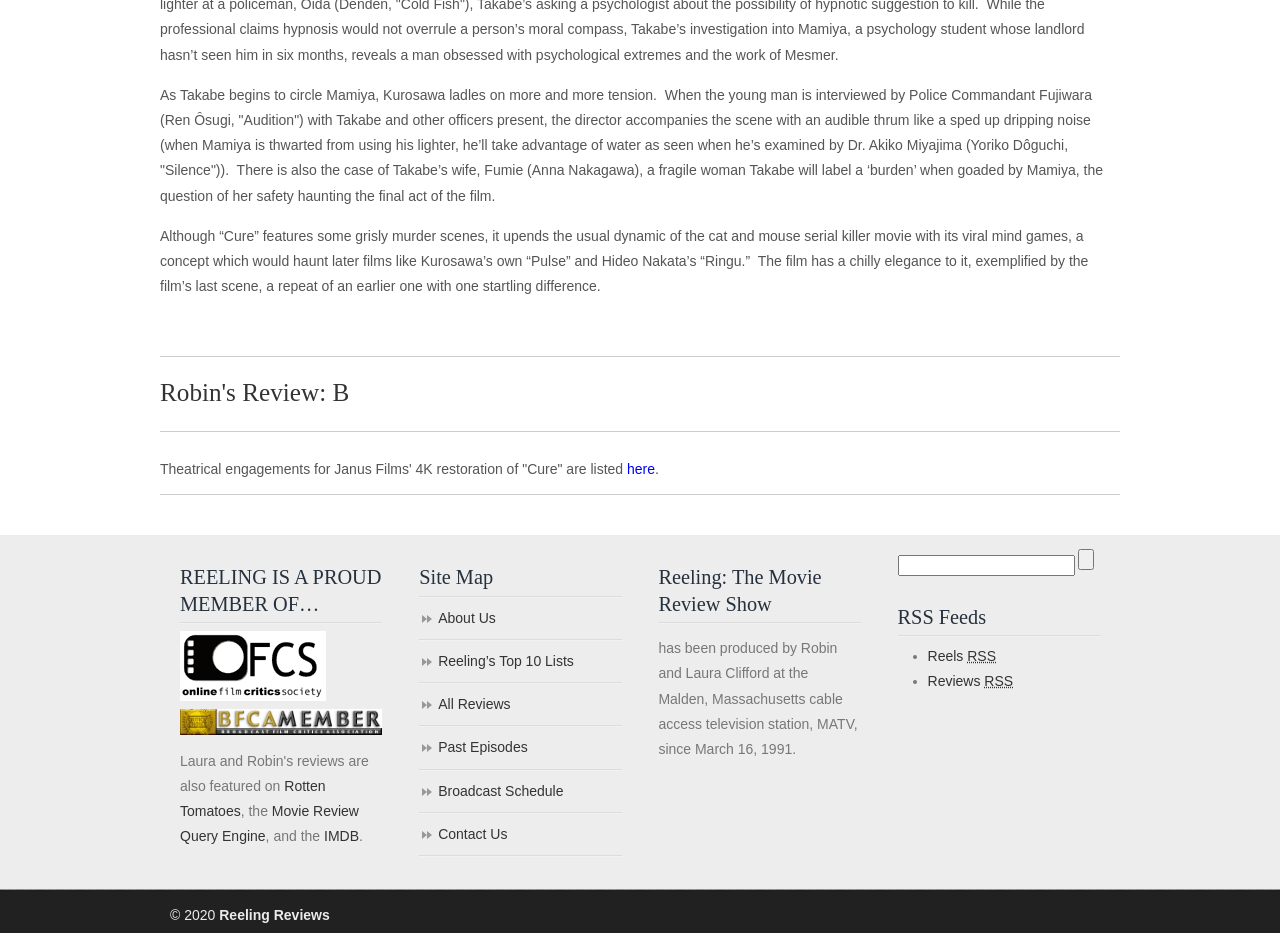Use a single word or phrase to answer the following:
What is the name of the website?

Reeling Reviews